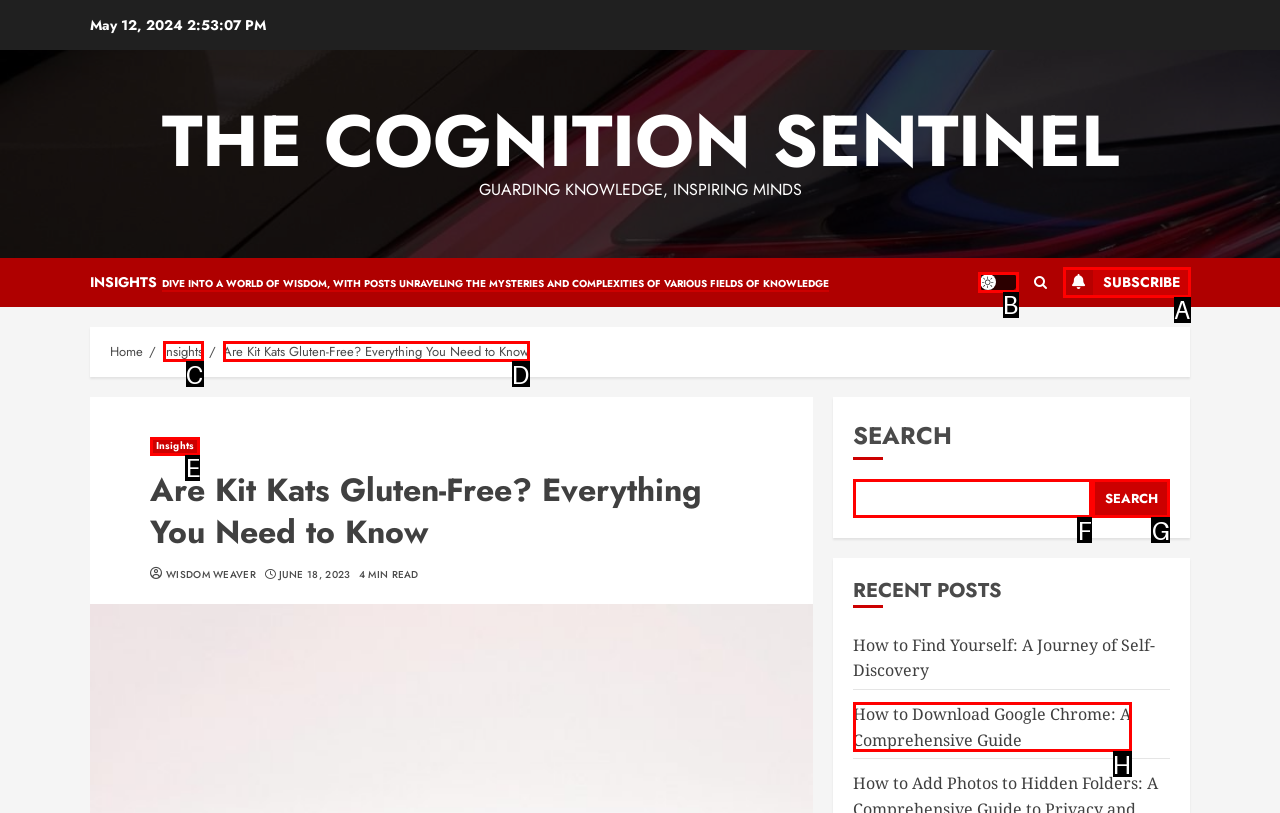Identify the letter of the UI element you need to select to accomplish the task: search for something.
Respond with the option's letter from the given choices directly.

F